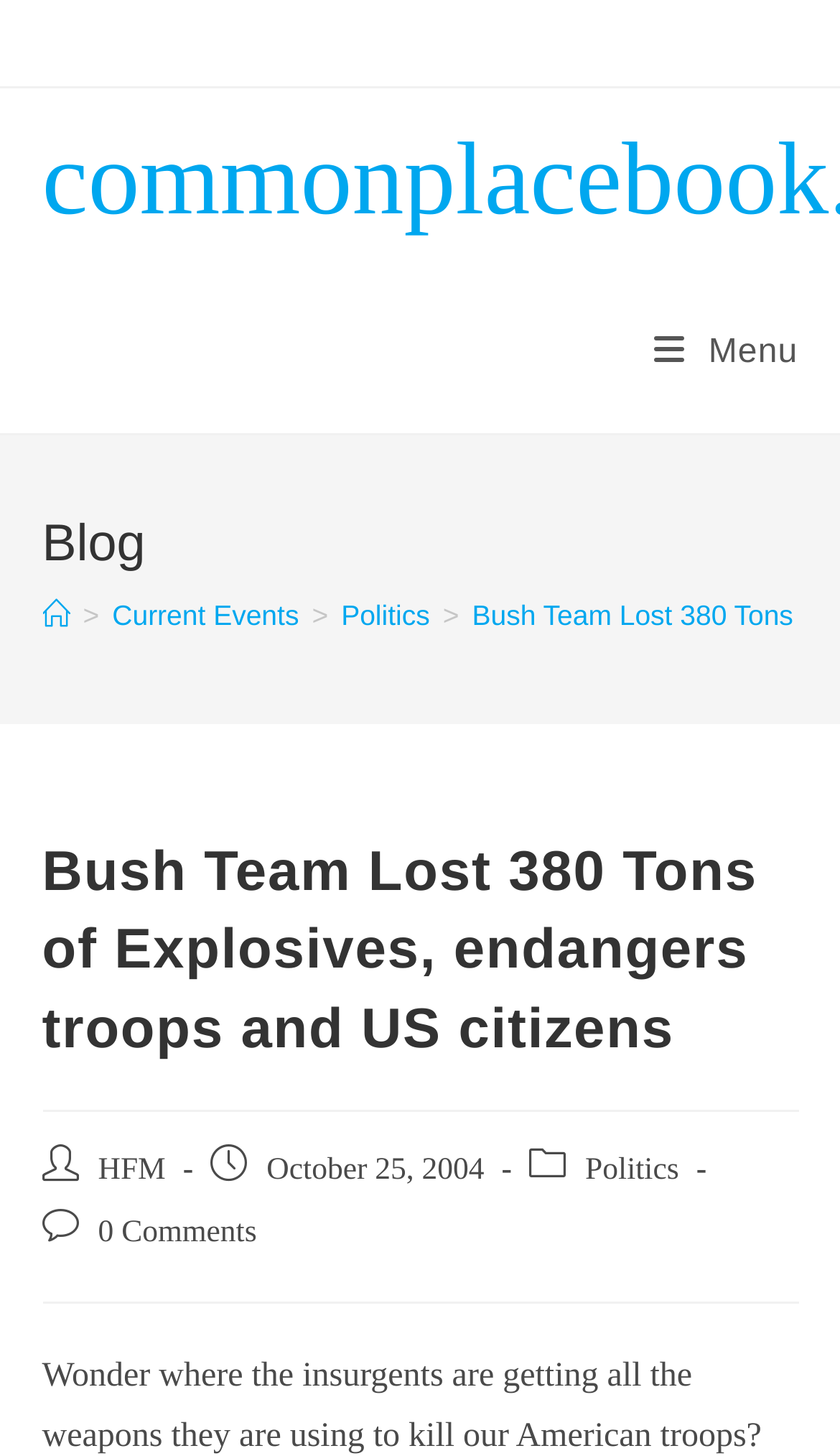Answer the following query with a single word or phrase:
Who is the author of the current post?

HFM